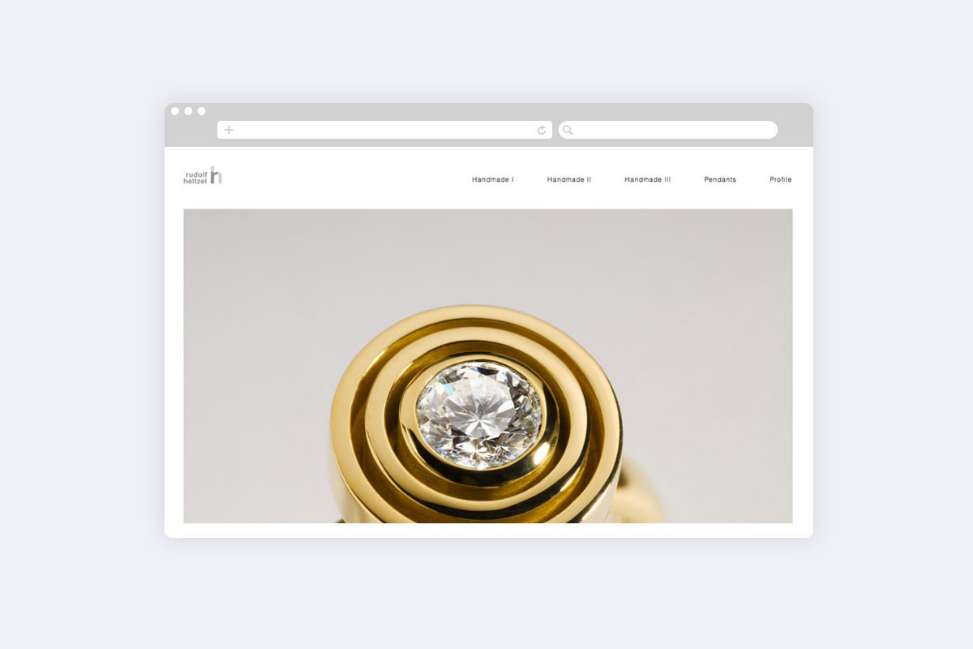Describe every significant element in the image thoroughly.

This image displays an exquisite piece of jewelry featuring a glistening diamond set in a polished gold structure. The intricate design showcases a circular arrangement with concentric rings that enhance the diamond's brilliance, capturing light beautifully. The background is softly blurred, emphasizing the elegance of the piece, which appears to be a part of a high-end collection. The overall aesthetic is sophisticated and luxurious, perfect for a discerning audience interested in artisanal craftsmanship. This image is likely part of a website dedicated to handmade jewelry, reflecting artistry and attention to detail.